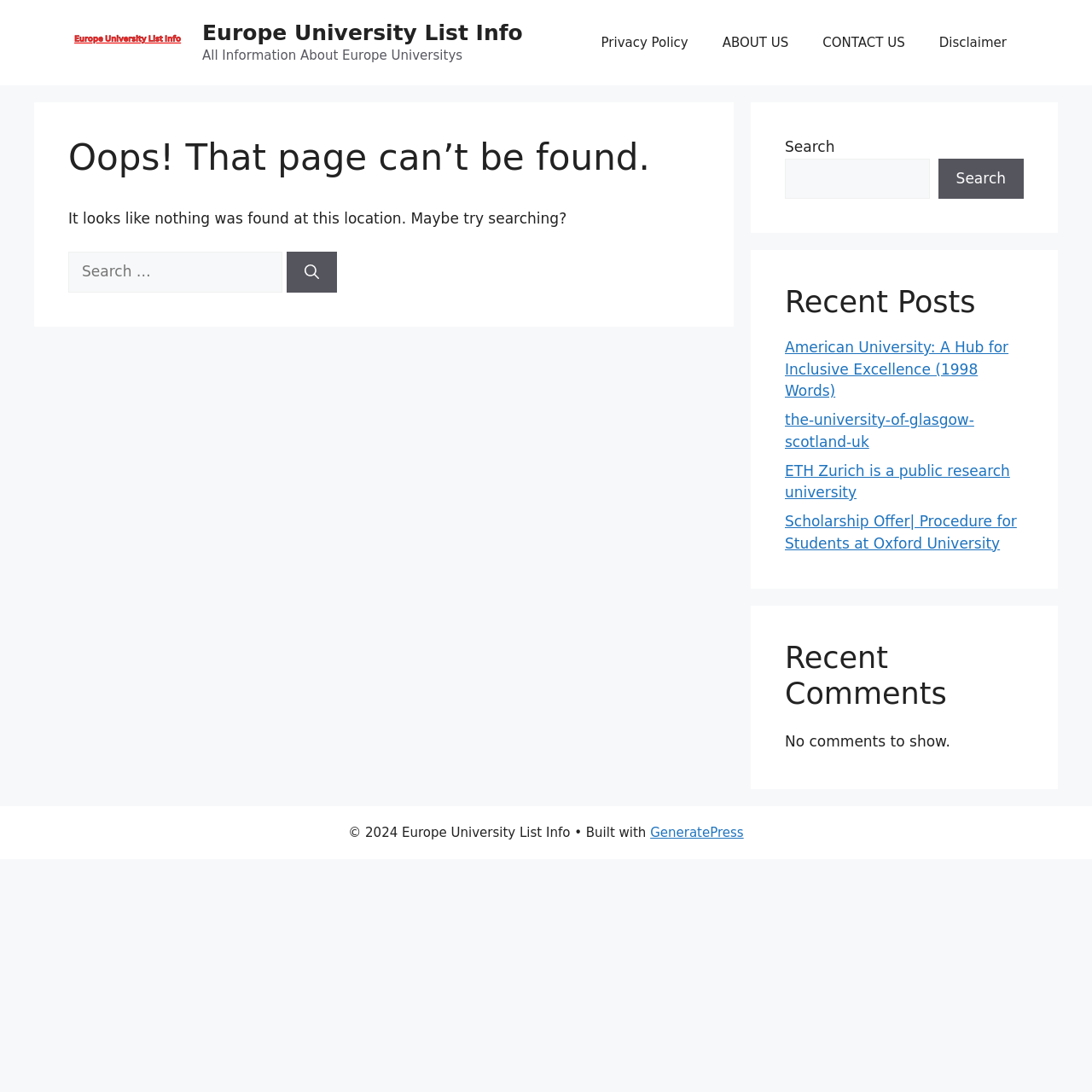Can you extract the headline from the webpage for me?

Oops! That page can’t be found.